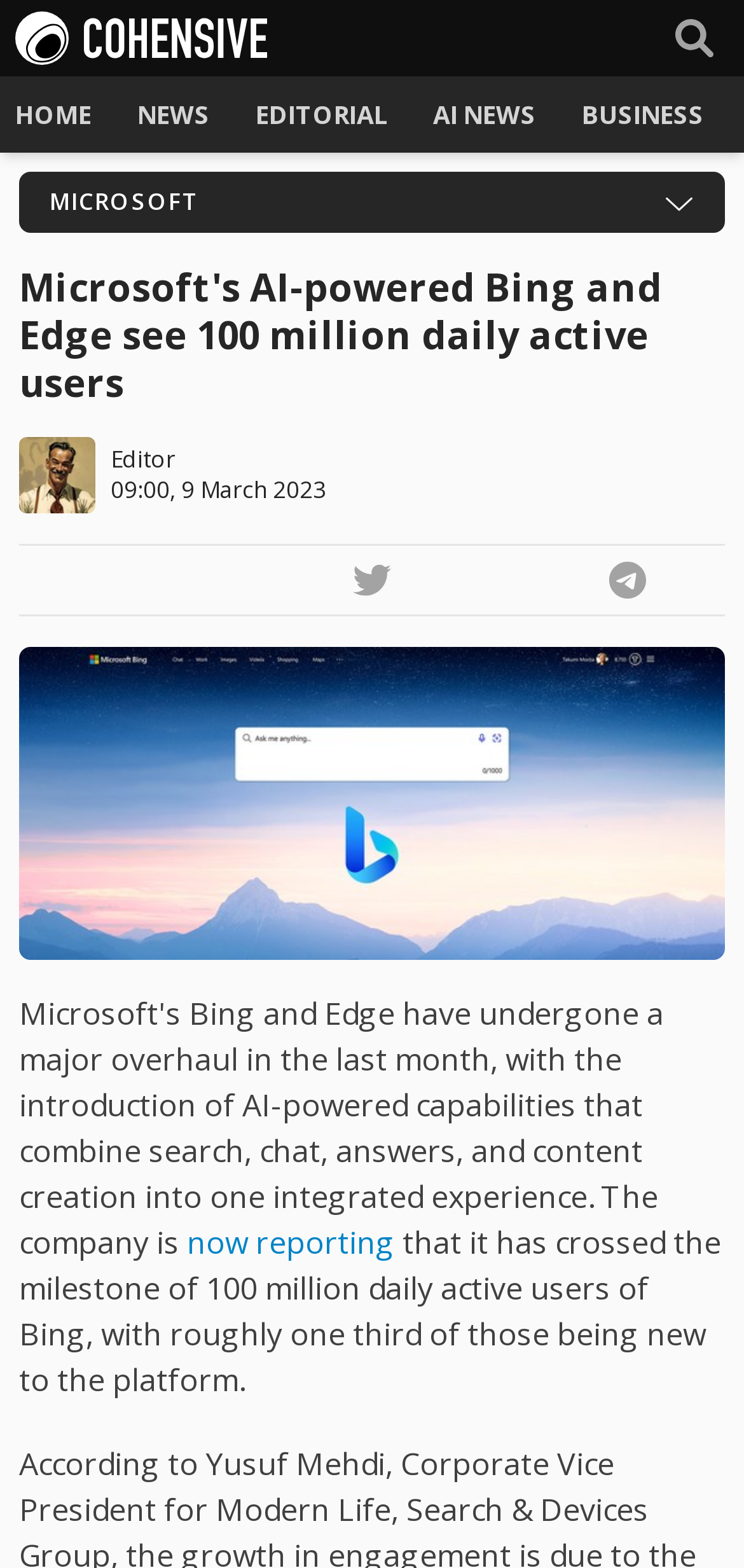How many new users has Bing gained?
Please provide a comprehensive answer based on the details in the screenshot.

I found this answer by reading the text on the webpage, which states that roughly one third of the 100 million daily active users of Bing are new to the platform. This implies that Bing has gained one third of 100 million new users.